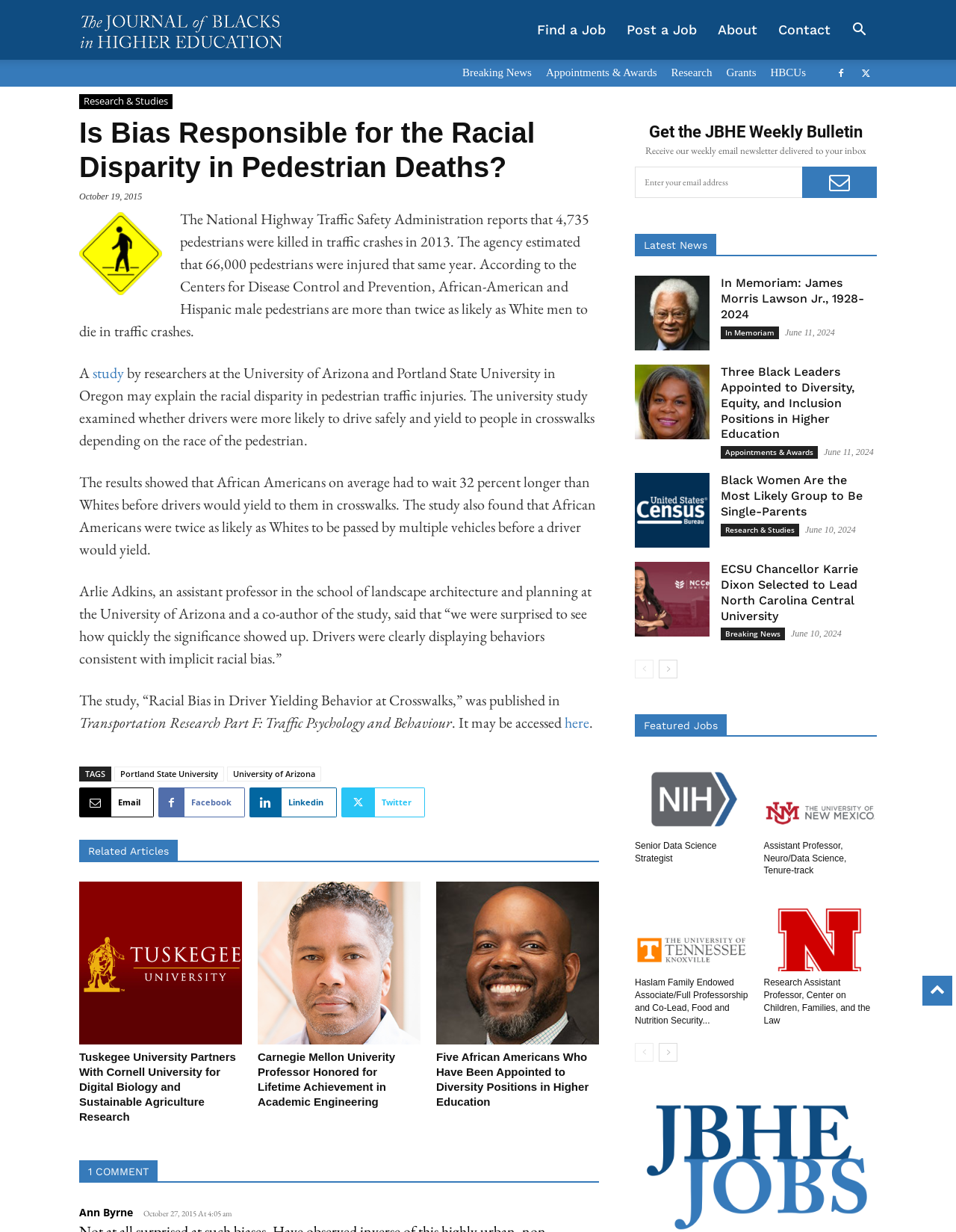Please identify the bounding box coordinates of the element's region that I should click in order to complete the following instruction: "Read the article about MACHINE LEARNING, AI". The bounding box coordinates consist of four float numbers between 0 and 1, i.e., [left, top, right, bottom].

None